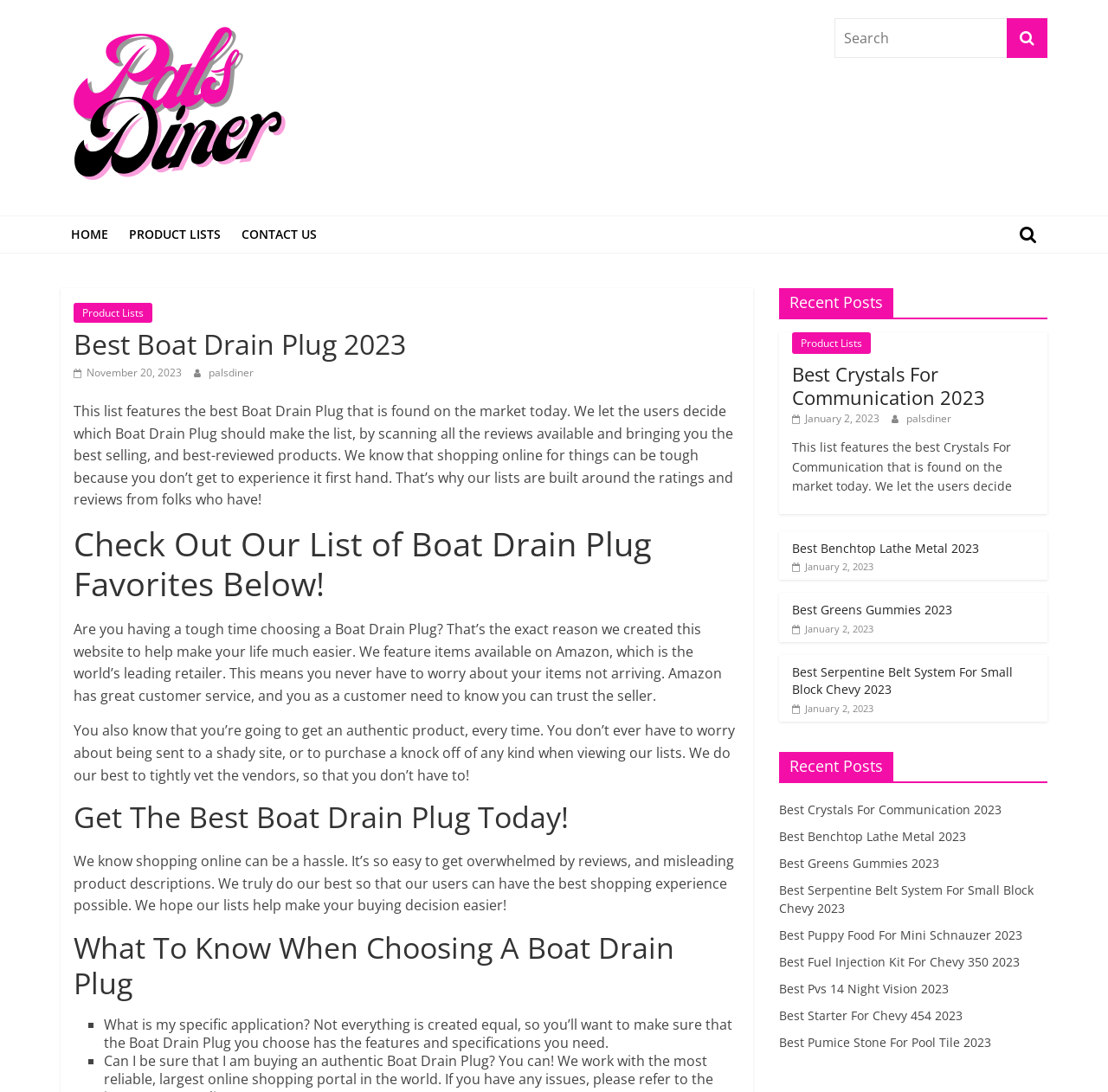Please answer the following question using a single word or phrase: 
What is the purpose of this website?

To help users choose products